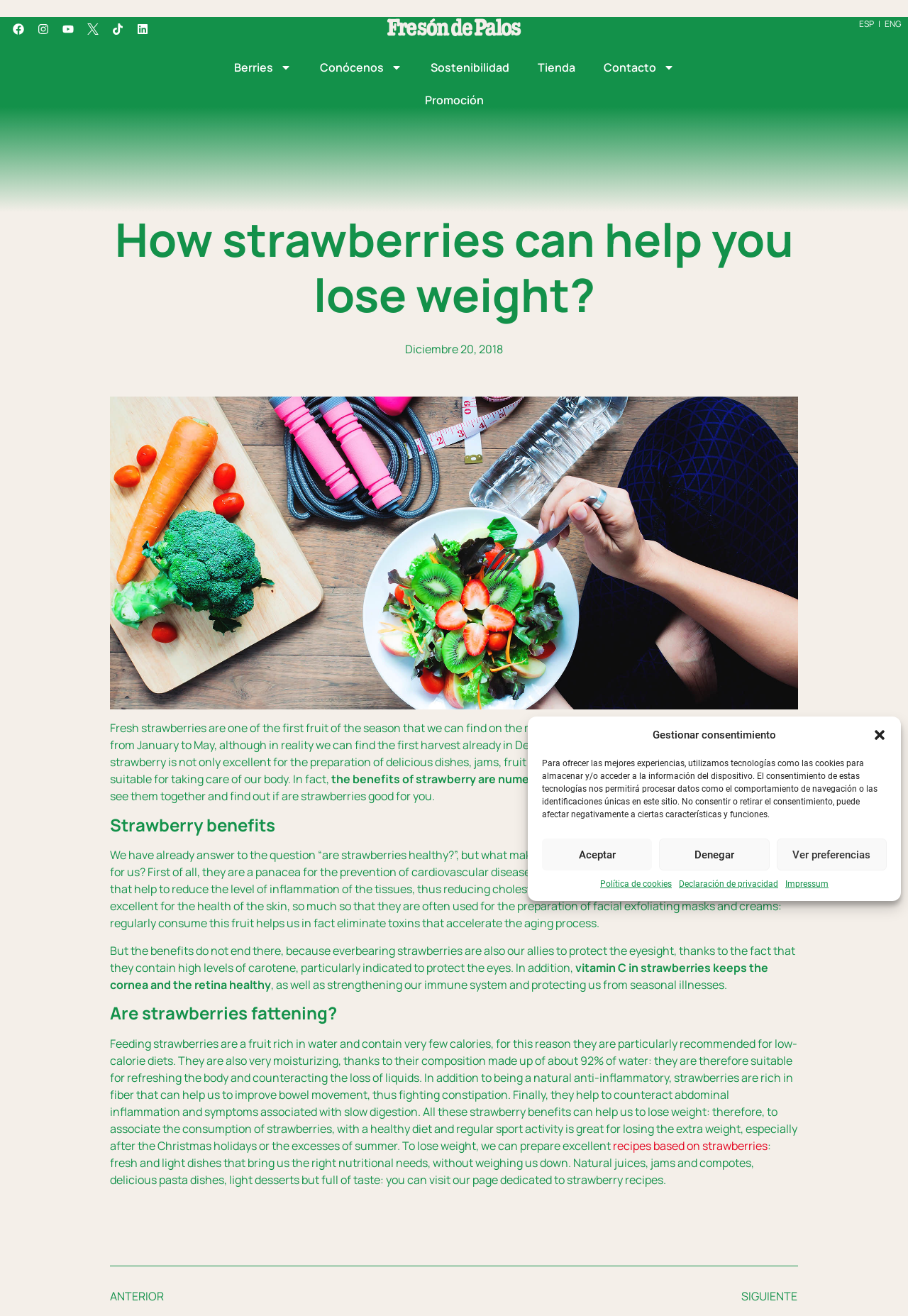What is the main topic of this webpage?
From the image, respond with a single word or phrase.

Strawberries and weight loss